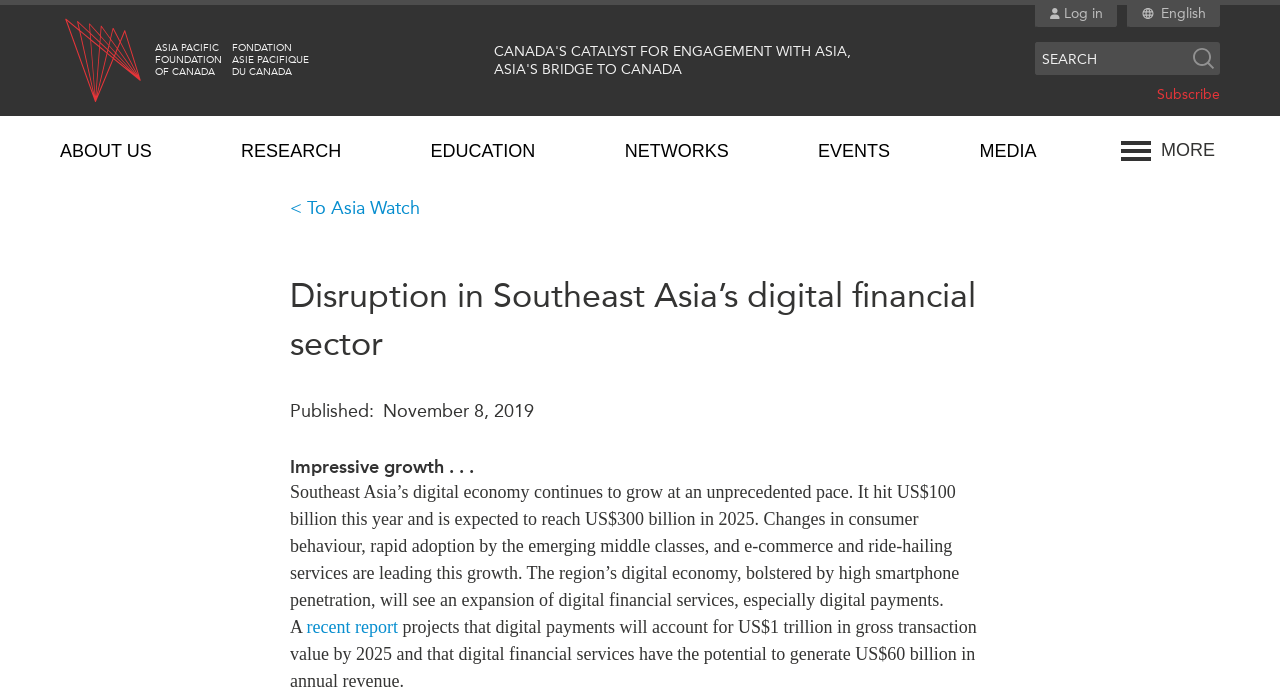Please provide a detailed answer to the question below by examining the image:
What is the name of the organization?

The name of the organization can be determined by looking at the logo and text at the top of the webpage, which reads 'APF logo ASIA PACIFIC FOUNDATION OF CANADA FONDATION ASIE PACIFIQUE DU CANADA'.